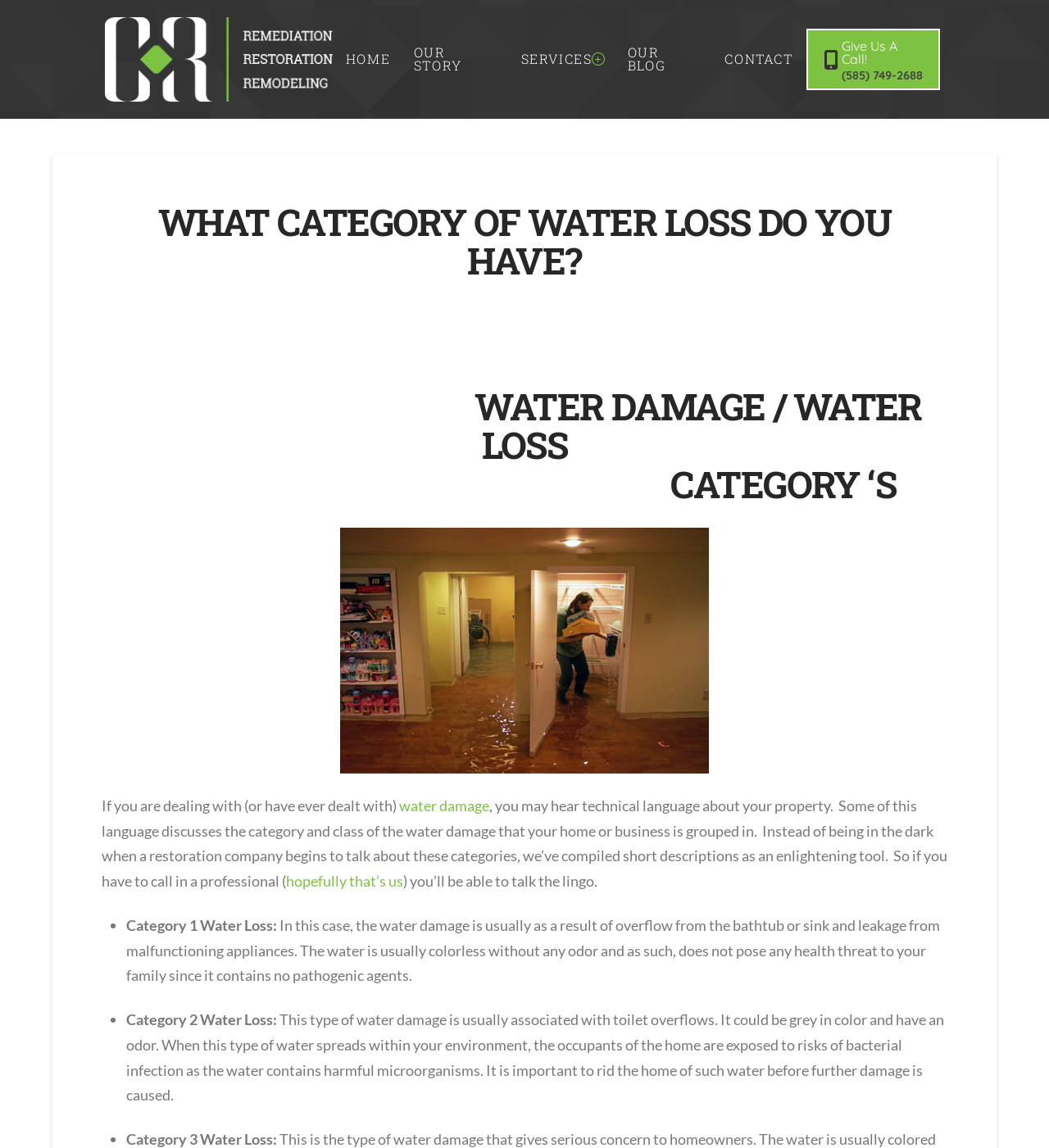What is the consequence of not removing Category 2 Water Loss?
Please provide a comprehensive answer based on the visual information in the image.

I found the answer by looking at the static text describing Category 2 Water Loss. It states that when this type of water spreads within the environment, the occupants of the home are exposed to risks of bacterial infection.